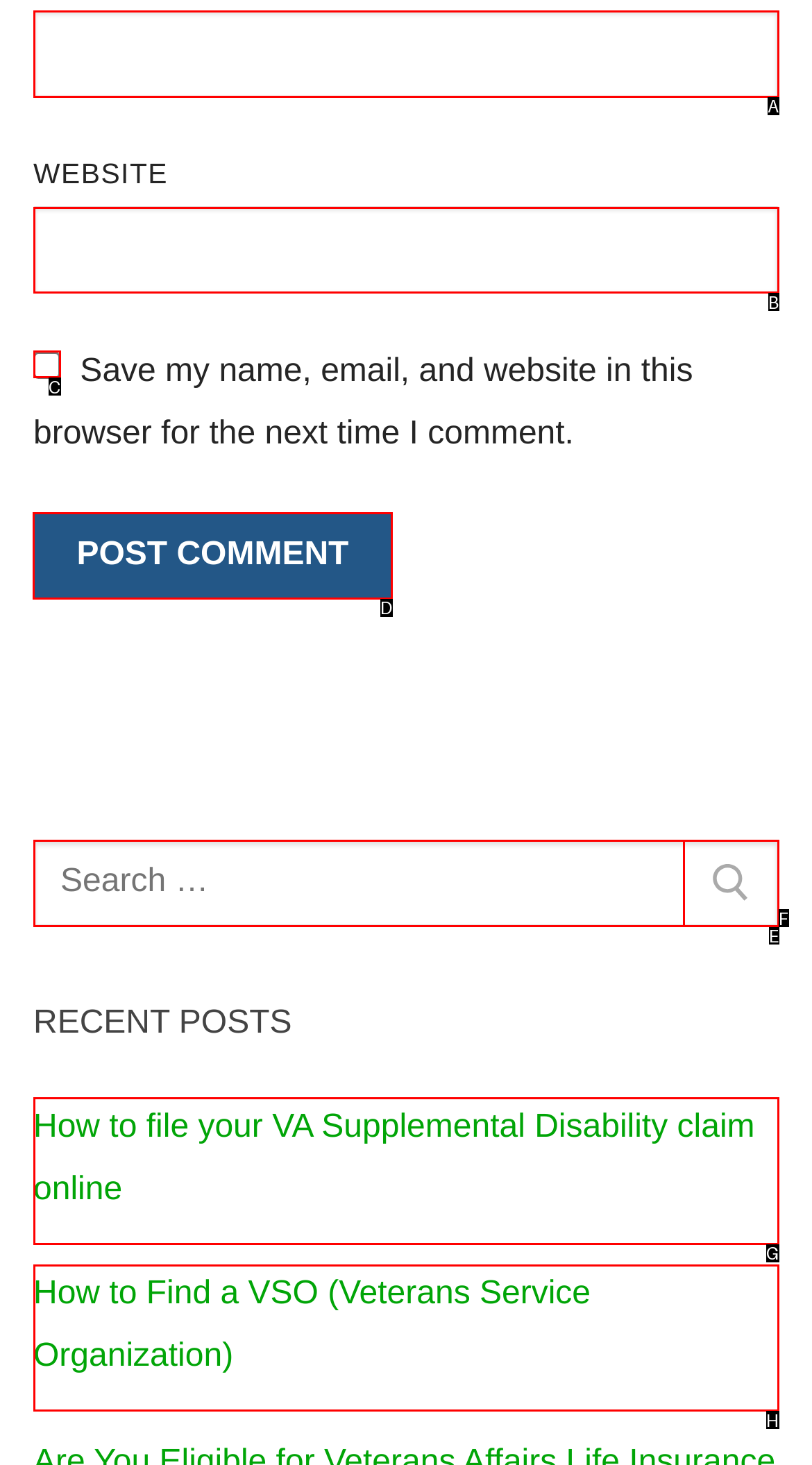Which HTML element should be clicked to fulfill the following task: Post a comment?
Reply with the letter of the appropriate option from the choices given.

D